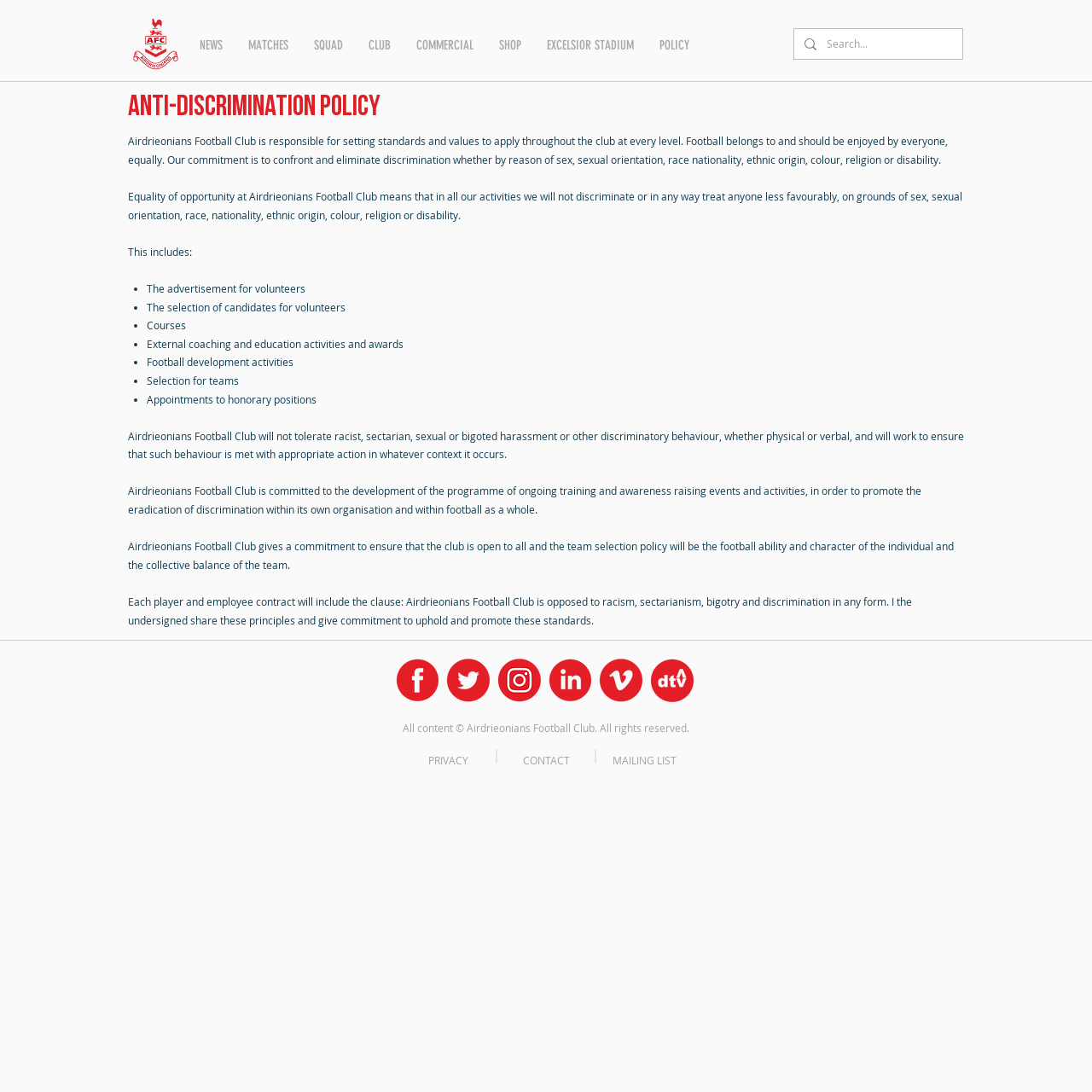Find the bounding box coordinates for the area that should be clicked to accomplish the instruction: "Follow Airdrieonians on facebook".

[0.362, 0.603, 0.403, 0.643]